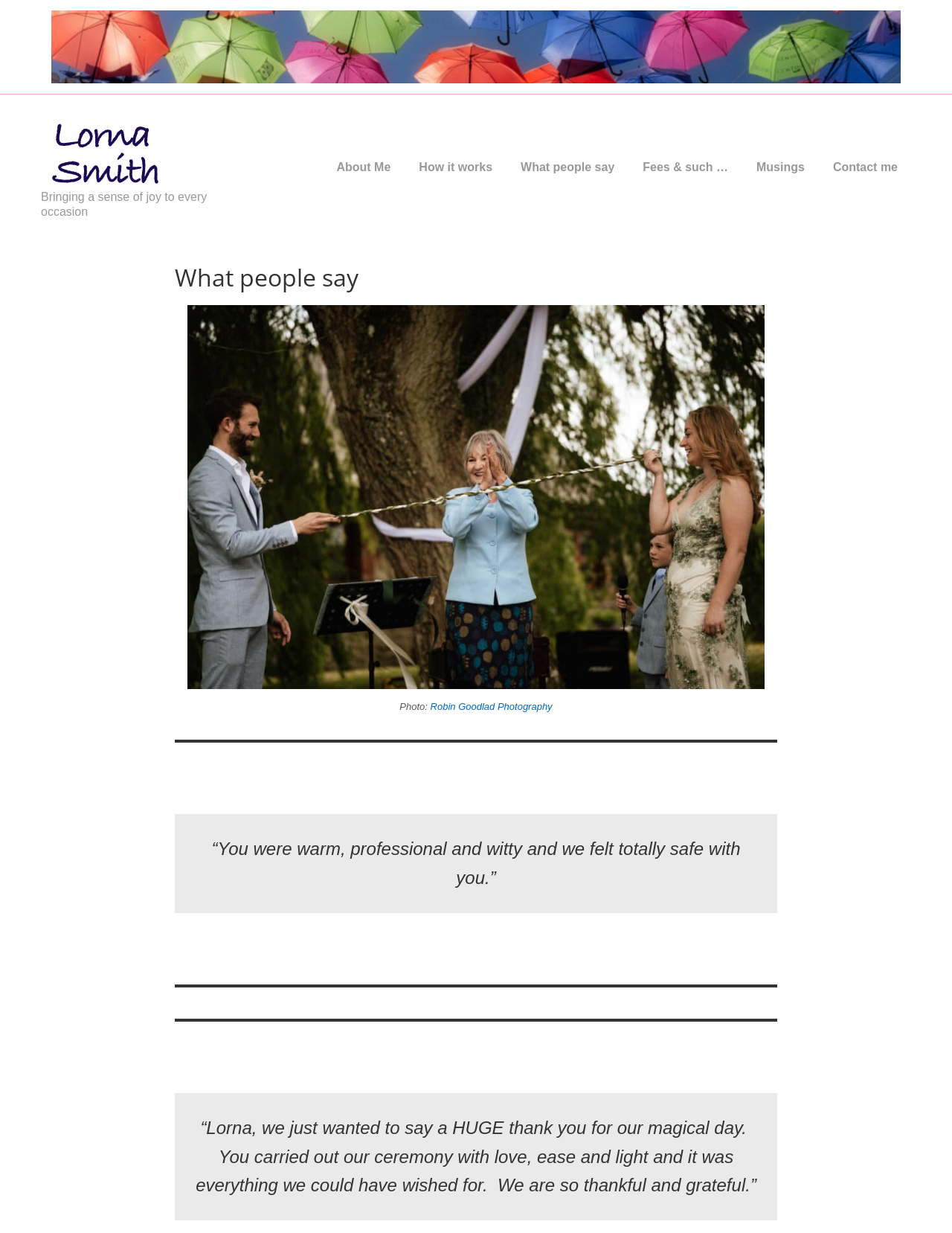Give a one-word or short phrase answer to the question: 
What is the main navigation menu?

About Me, How it works, etc.